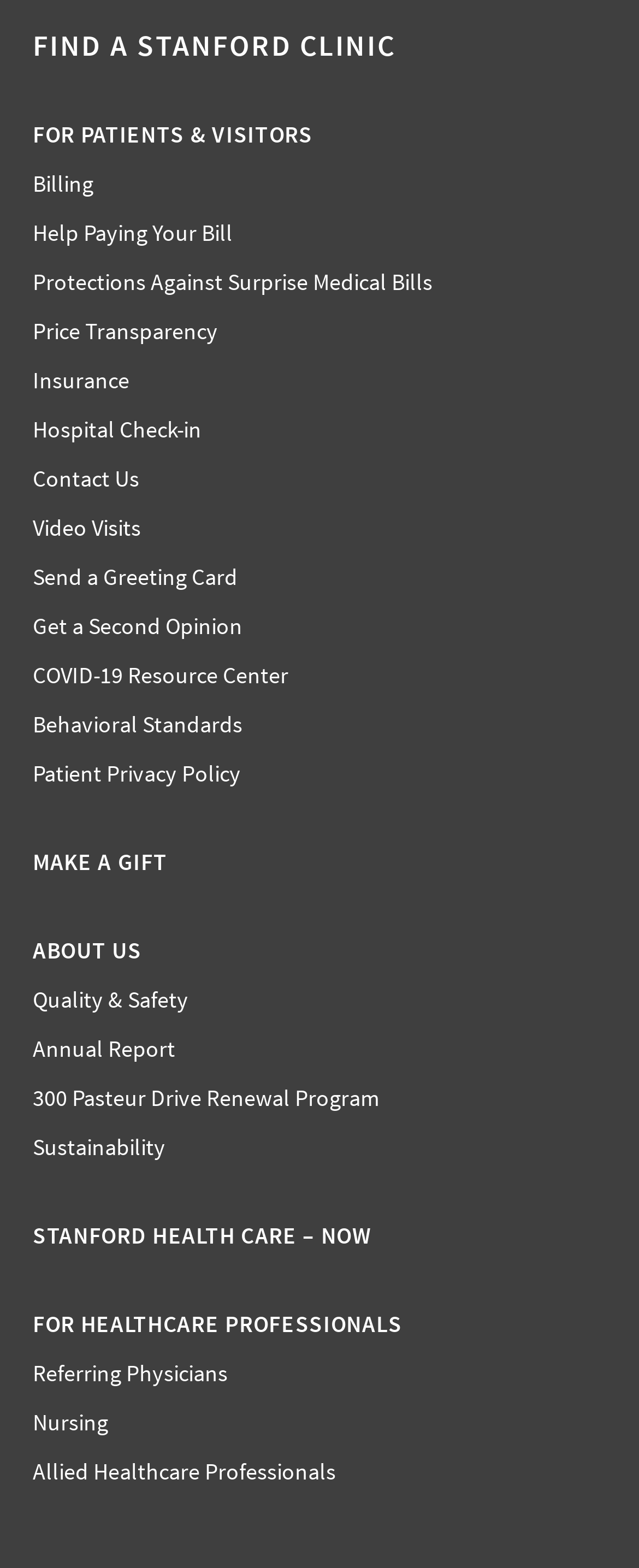Identify the bounding box coordinates for the UI element described as: "Contact Us".

[0.051, 0.28, 0.218, 0.299]